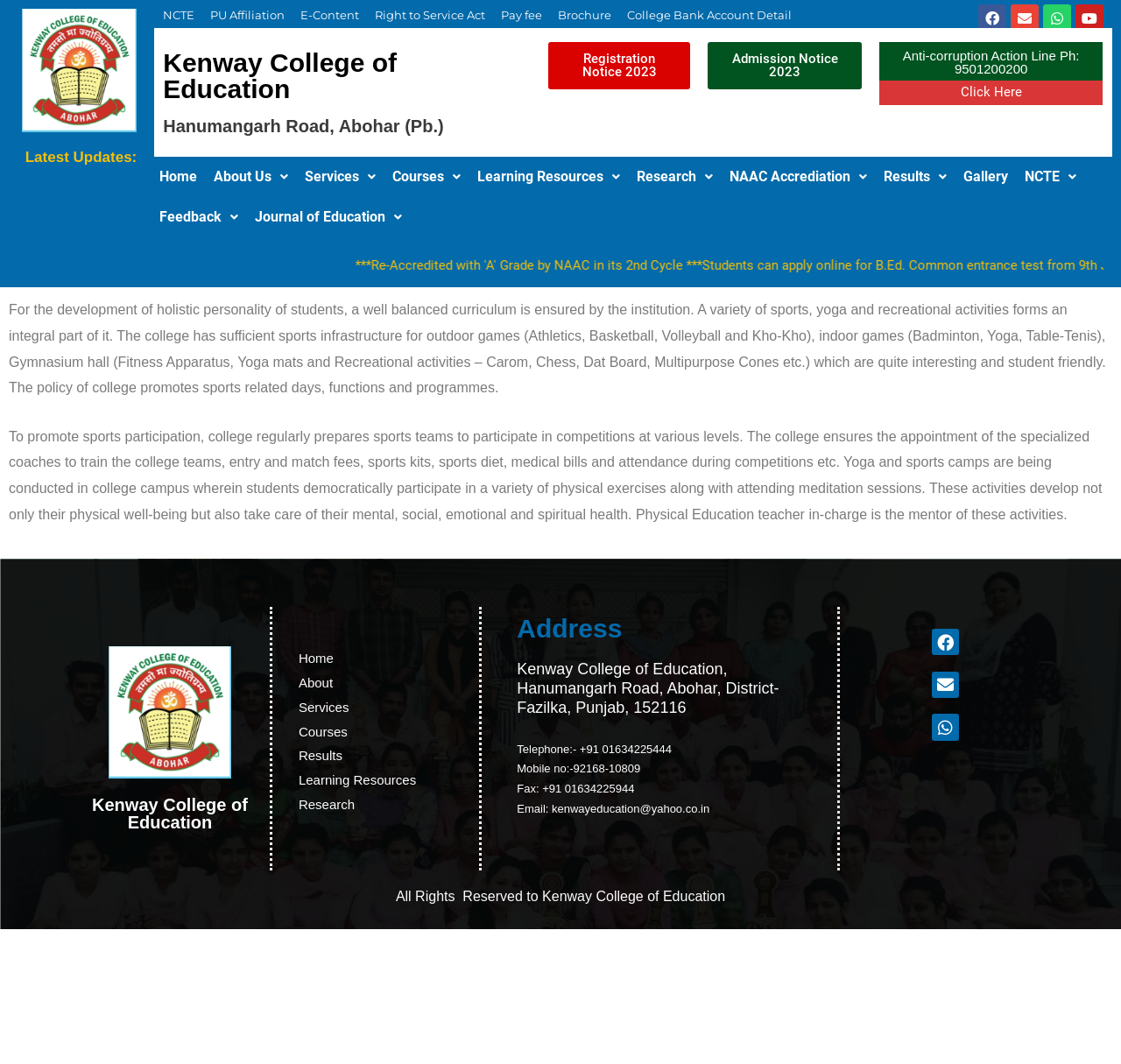Locate the bounding box coordinates of the element to click to perform the following action: 'Go to the 'NCTE' page'. The coordinates should be given as four float values between 0 and 1, in the form of [left, top, right, bottom].

[0.146, 0.004, 0.174, 0.024]